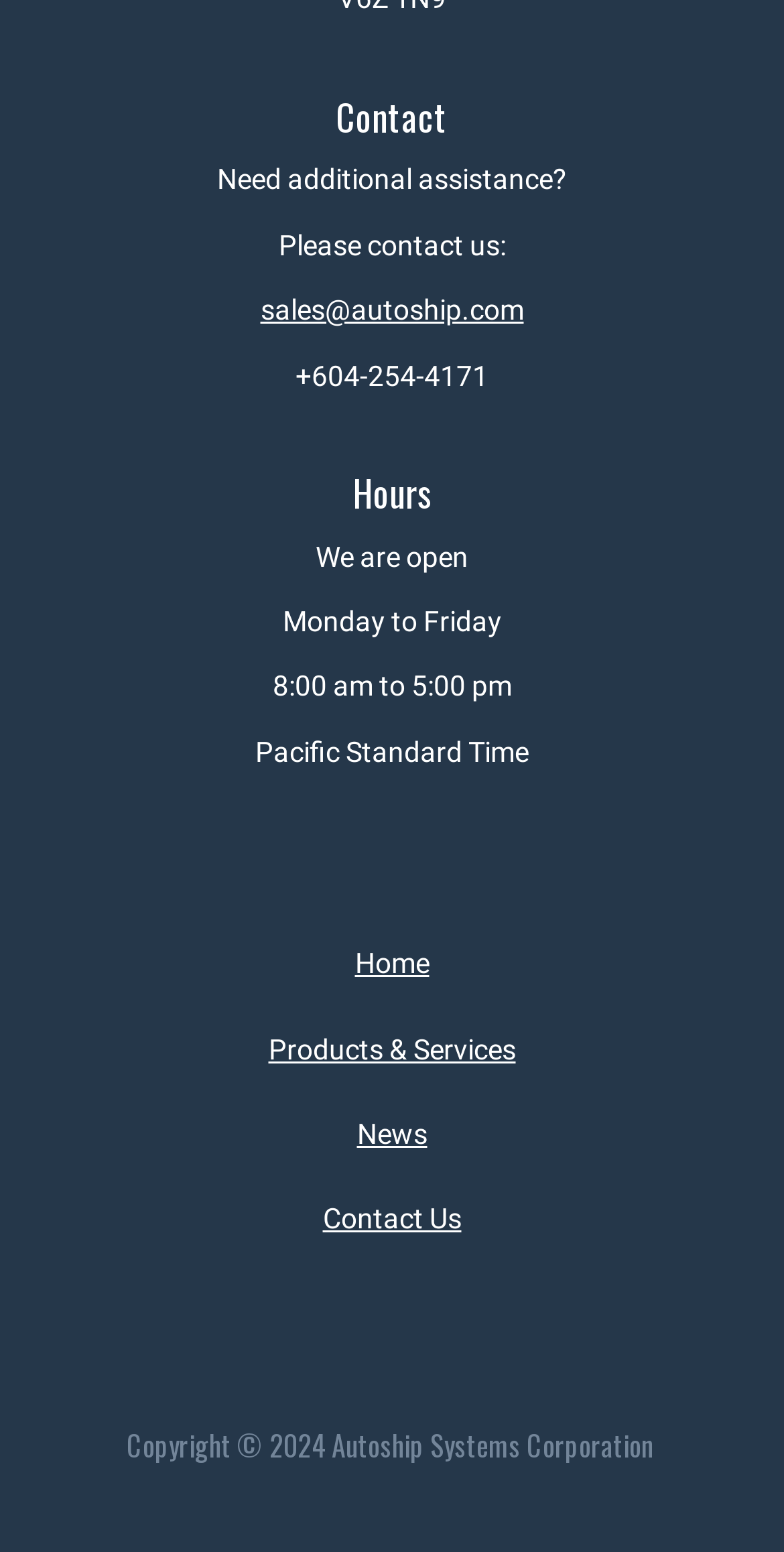What year is the copyright for?
Please describe in detail the information shown in the image to answer the question.

The copyright information can be found at the bottom of the page, which states 'Copyright © 2024 Autoship Systems Corporation'.